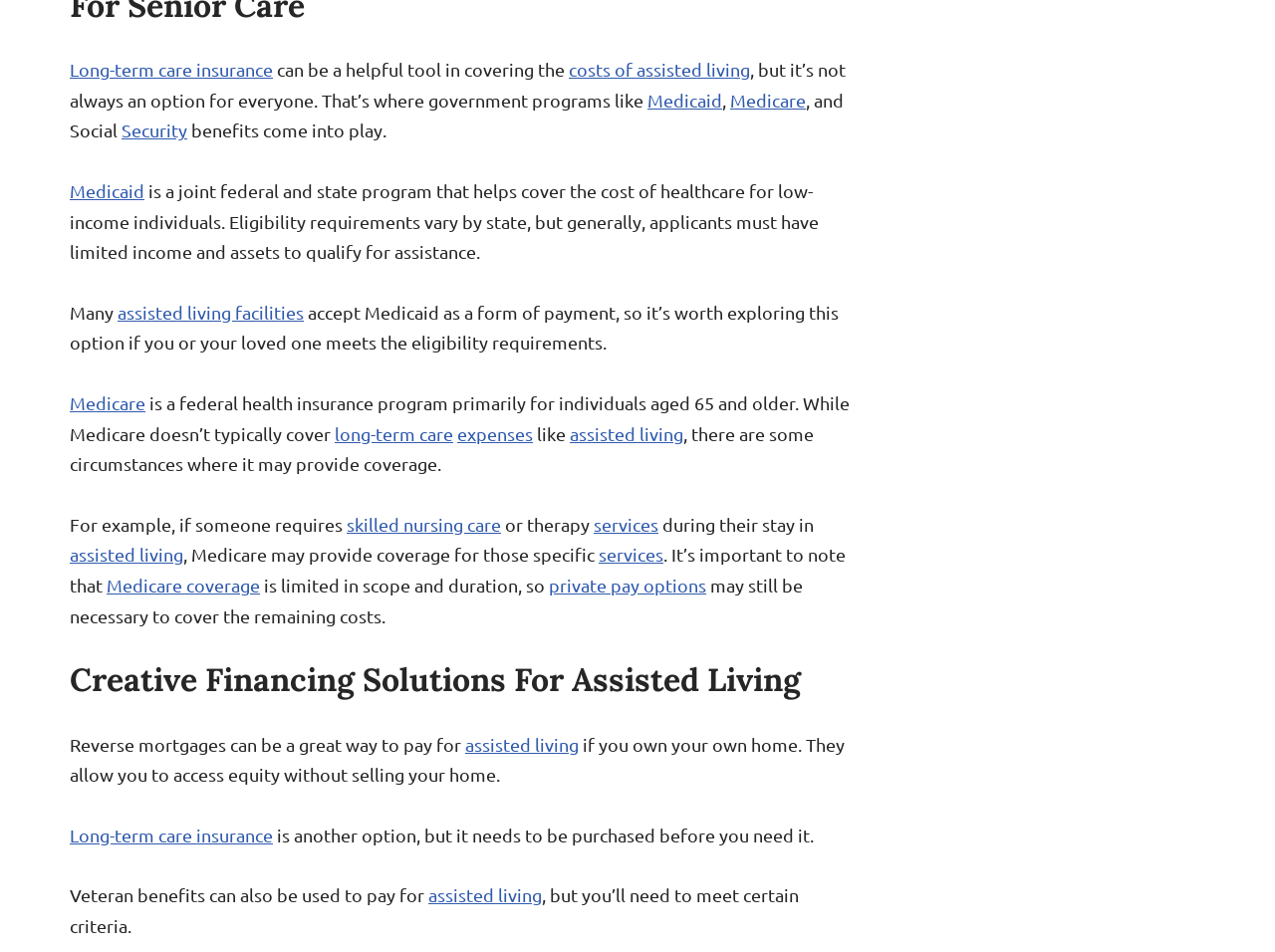Please provide a brief answer to the question using only one word or phrase: 
What is Medicaid?

joint federal and state program